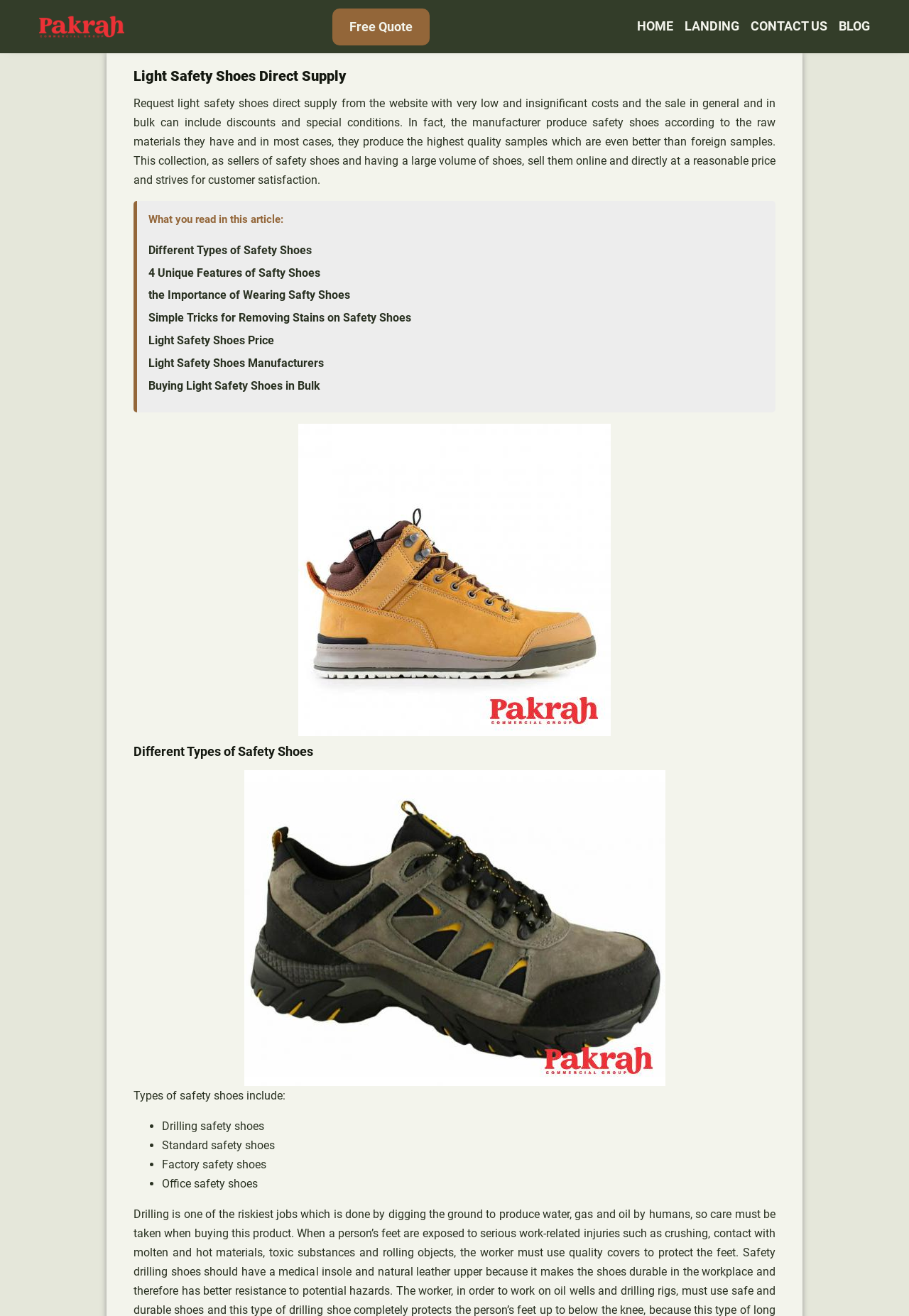Analyze the image and answer the question with as much detail as possible: 
What are the types of safety shoes mentioned on this webpage?

The webpage has a section 'Different Types of Safety Shoes' which lists the types of safety shoes, including drilling safety shoes, standard safety shoes, factory safety shoes, and office safety shoes.